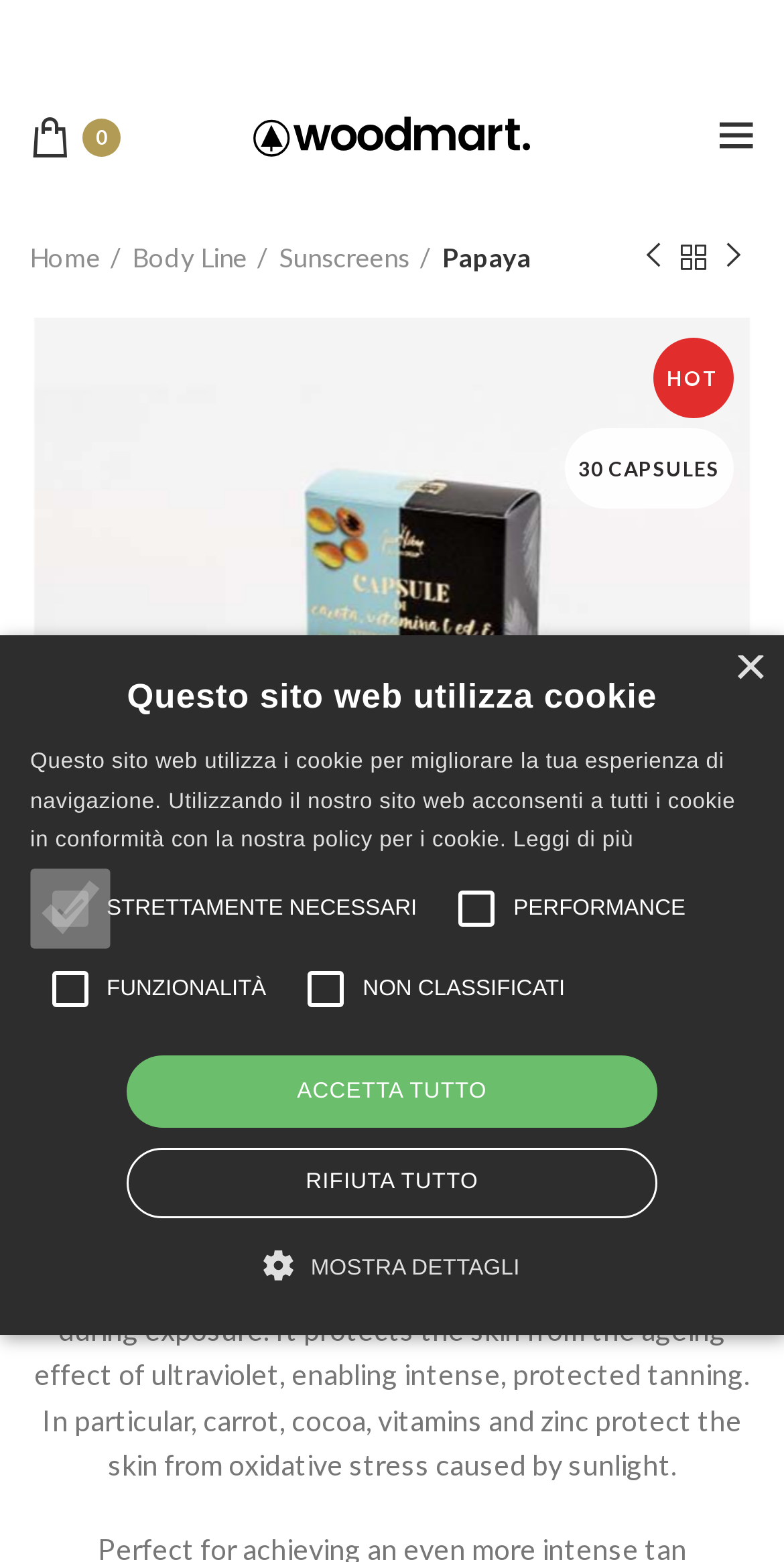Please locate the bounding box coordinates for the element that should be clicked to achieve the following instruction: "View the product image". Ensure the coordinates are given as four float numbers between 0 and 1, i.e., [left, top, right, bottom].

[0.044, 0.203, 0.956, 0.662]